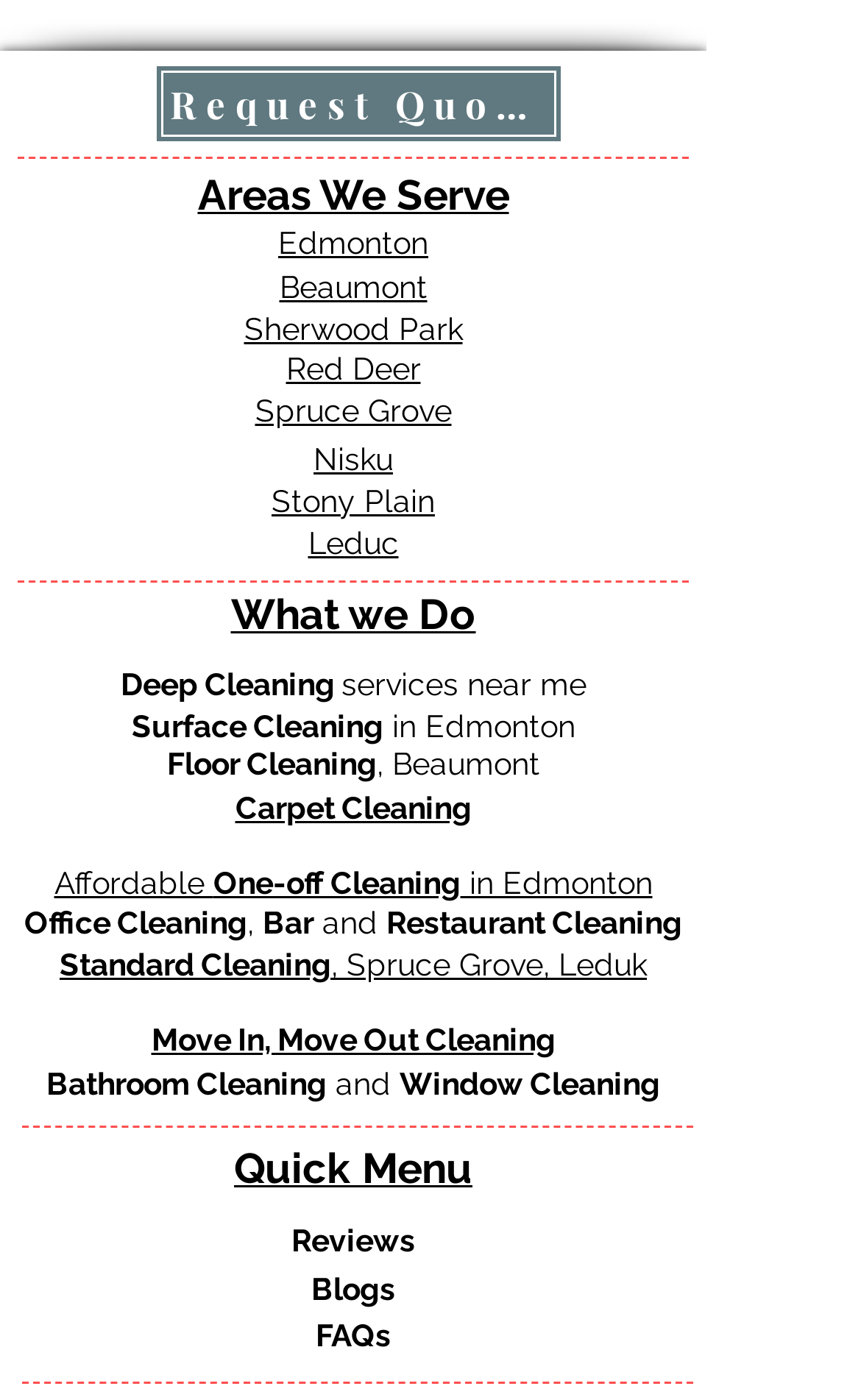How many links are under 'What we Do'?
Please answer the question with as much detail and depth as you can.

I counted the number of links under the 'What we Do' heading, which are 'What we Do', 'Deep Cleaning services near me', 'Surface Cleaning in Edmonton', 'Floor Cleaning, Beaumont', 'Carpet Cleaning', 'Office Cleaning, Bar and Restaurant Cleaning', 'Affordable One-off Cleaning in Edmonton', 'Standard Cleaning, Spruce Grove, Leduk', and 'Move In, Move Out Cleaning', totaling 9 links.